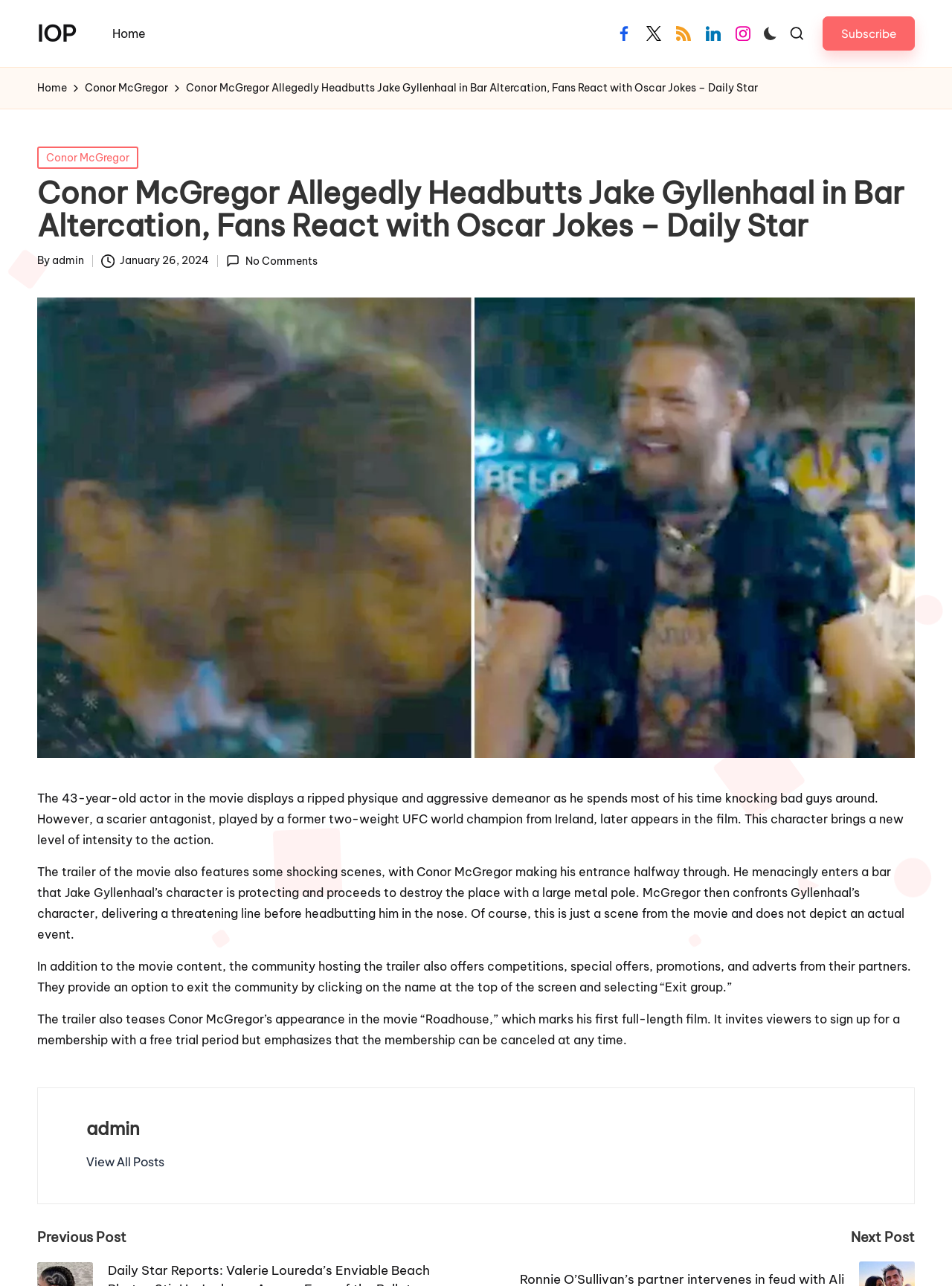What is the purpose of the 'Exit group' option?
Examine the image and provide an in-depth answer to the question.

The answer can be found in the text description of the webpage, which mentions 'They provide an option to exit the community by clicking on the name at the top of the screen and selecting “Exit group.”'. The purpose of the 'Exit group' option is to exit the community, which is mentioned in the text description.